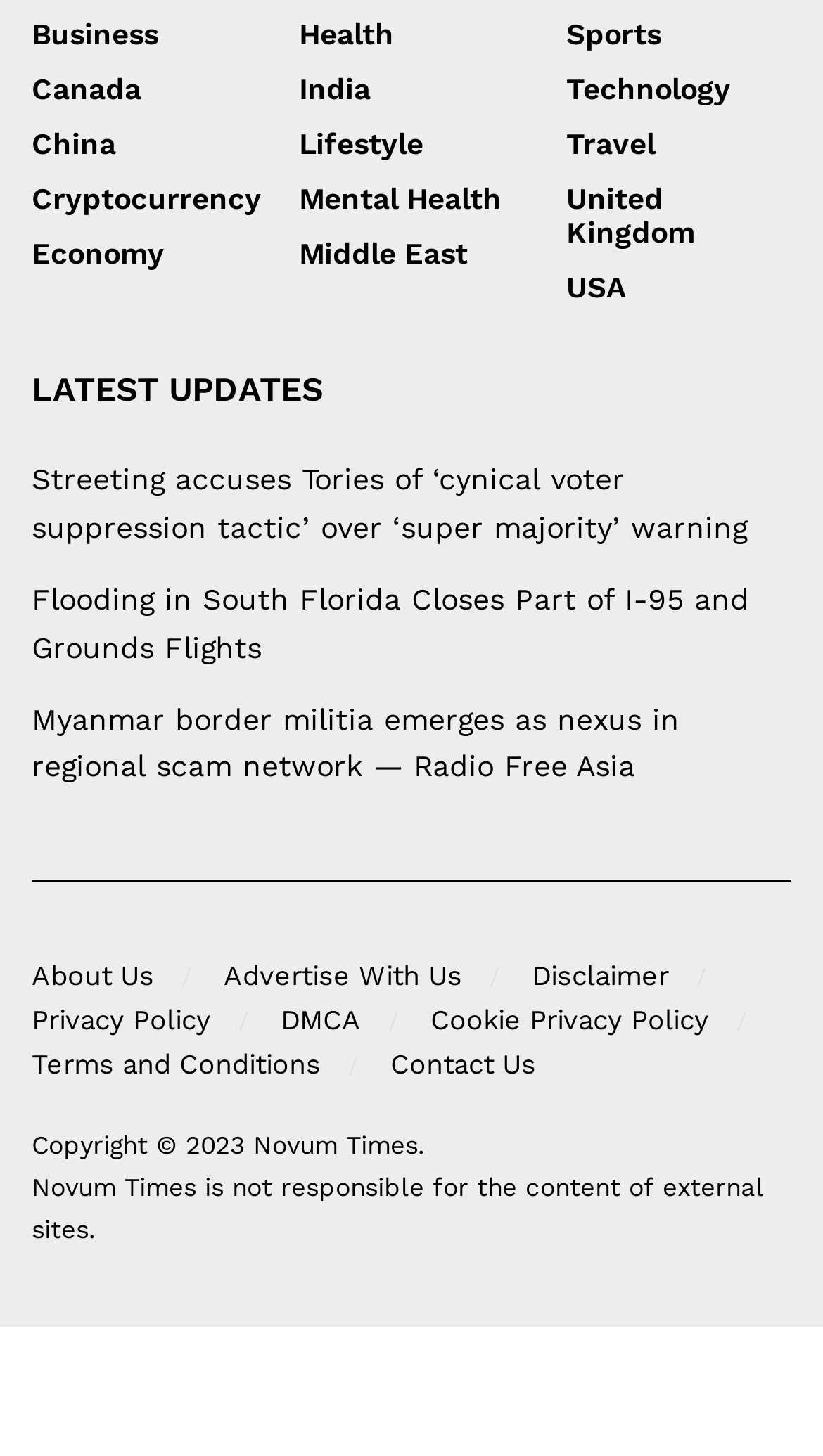Could you provide the bounding box coordinates for the portion of the screen to click to complete this instruction: "Visit About Us page"?

[0.038, 0.659, 0.187, 0.681]